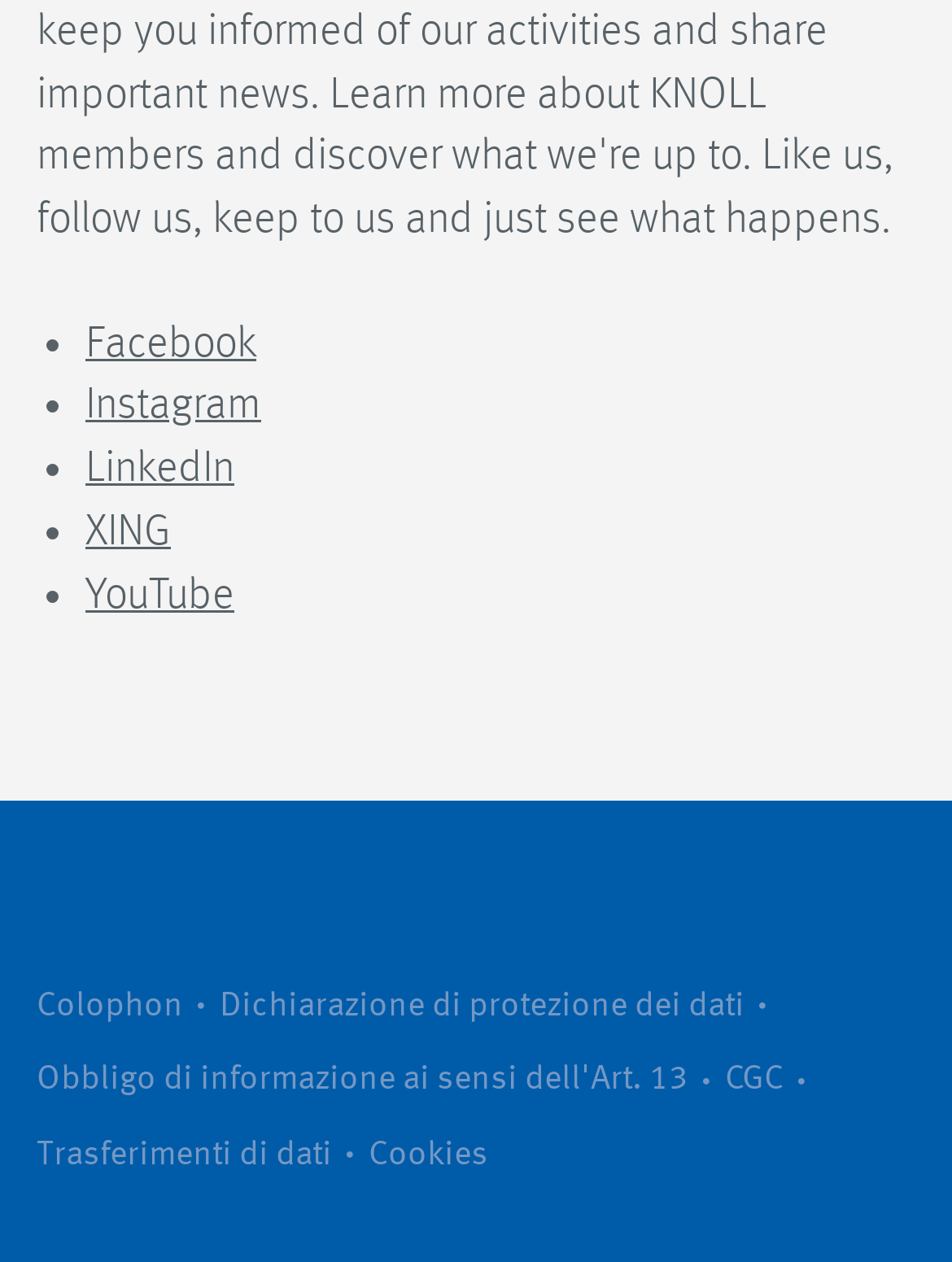What is the last link in the list of social media?
Answer the question with a thorough and detailed explanation.

I looked at the list of social media links and found that the last one is YouTube, which is located at the bottom of the list.